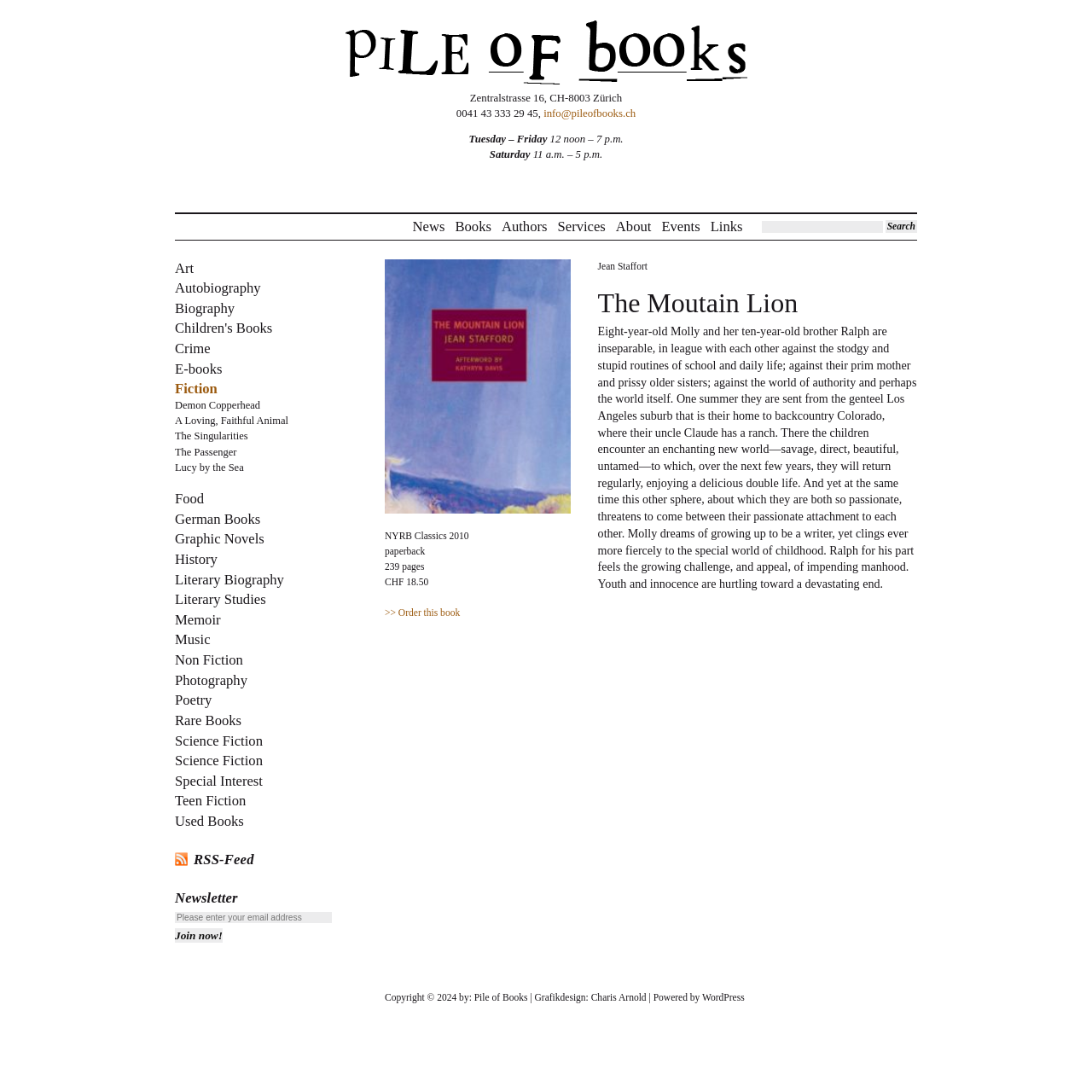Provide the bounding box for the UI element matching this description: "MORE".

None